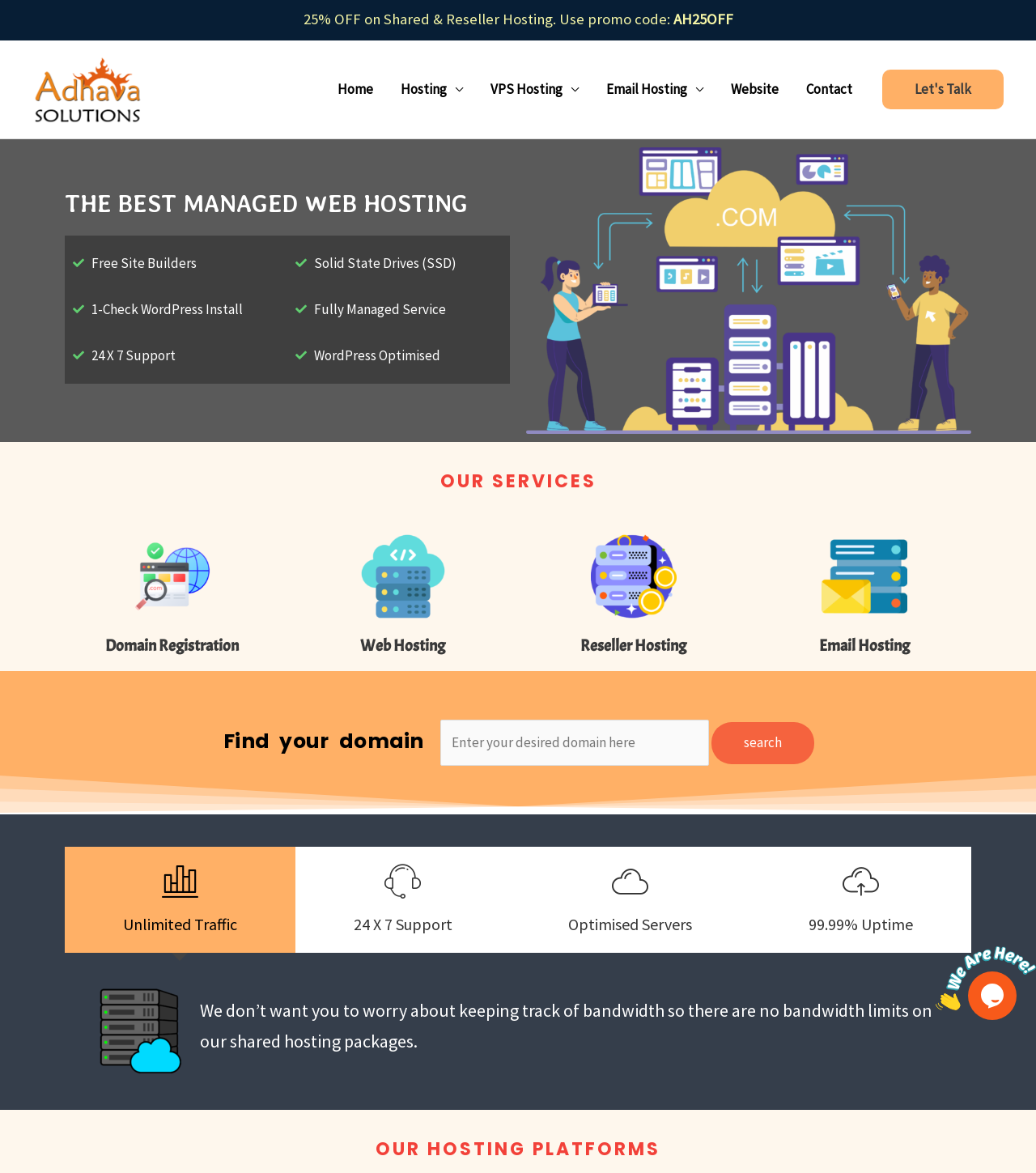Please provide a one-word or phrase answer to the question: 
What is the promo code for shared and reseller hosting?

AH25OFF